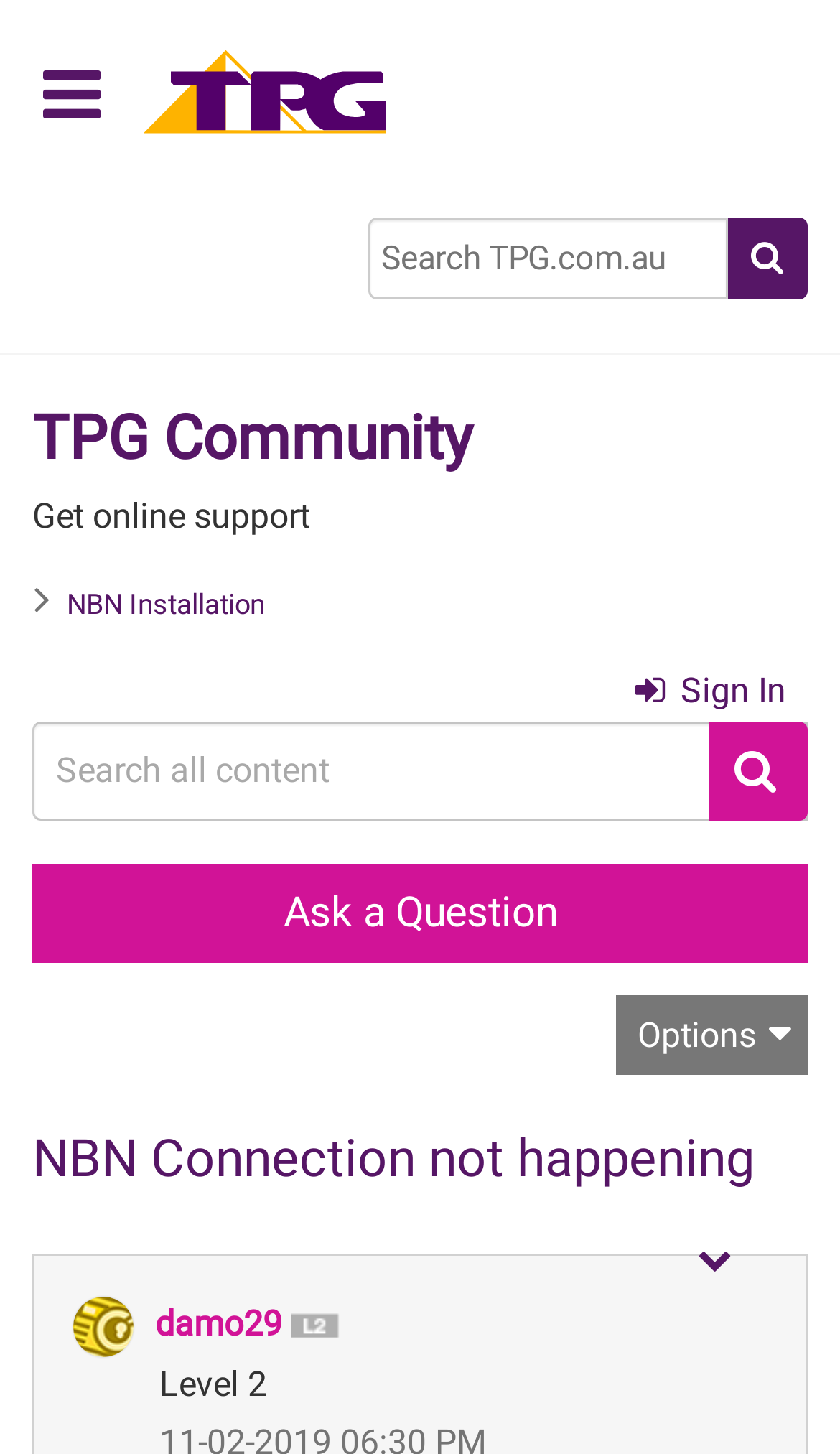Produce a meticulous description of the webpage.

This webpage is a forum discussion page on the TPG Community website. At the top left, there is a button with a hamburger icon, followed by a "Home" link with an accompanying image. To the right of these elements, there is a search box with a magnifying glass icon button next to it. 

Below these elements, the website's title "TPG Community" is displayed prominently, along with a link to the community page. A "Get online support" text is placed below the title. 

A navigation menu, referred to as "breadcrumbs", is located below the title, containing a link to "NBN Installation". On the right side of the page, there is a "Sign In" link with a lock icon. 

Further down, there is a "Search" button and a search text box. Below these elements, a "Ask a Question" link is displayed. An "Options" button is located on the right side of the page. 

The main content of the page is a discussion thread titled "NBN Connection not happening", which is displayed in a large heading. Below the title, there is a disabled generic element, possibly indicating the thread's content. 

On the bottom left of the page, there is an image of the user "damo29", along with a link to their profile and an image indicating their level, "Level 2". A button to show post options is located on the right side of the page.